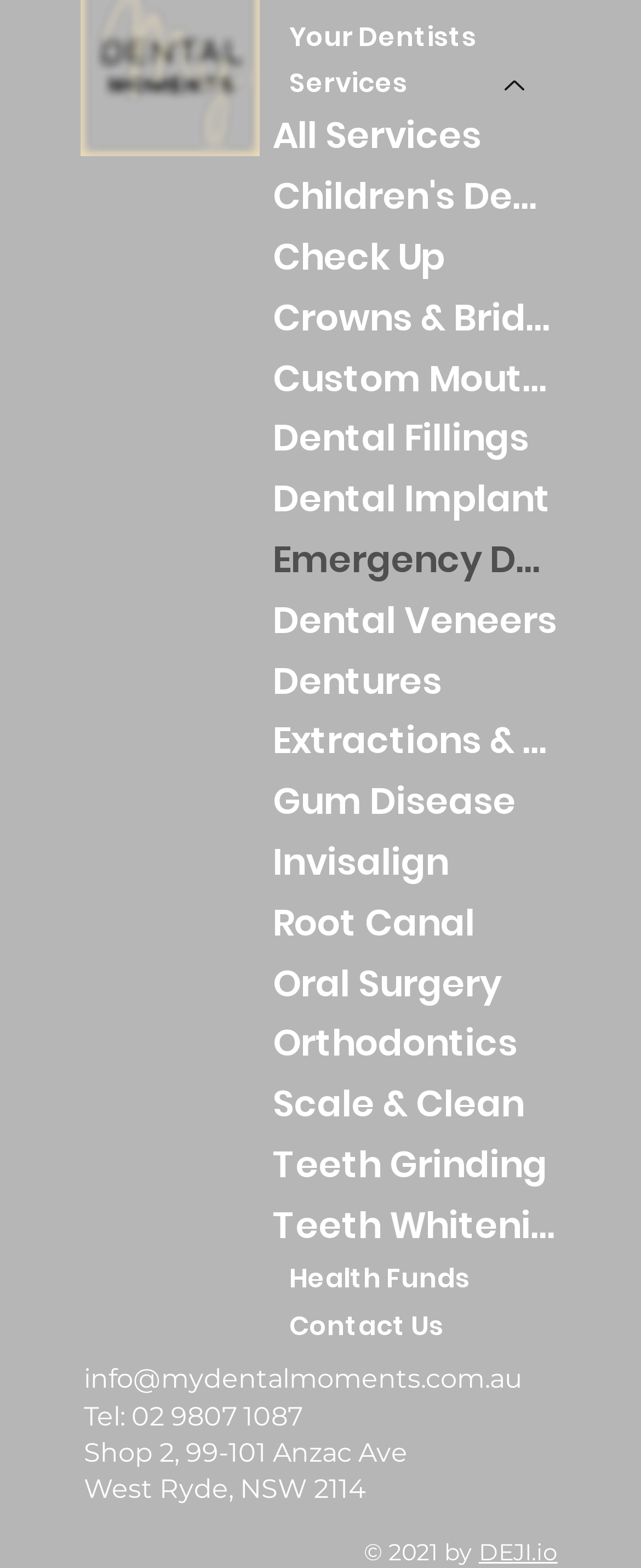What is the clinic's address?
Please respond to the question with a detailed and well-explained answer.

The clinic's address can be found at the bottom of the webpage, which is Shop 2, 99-101 Anzac Ave West Ryde, NSW 2114.